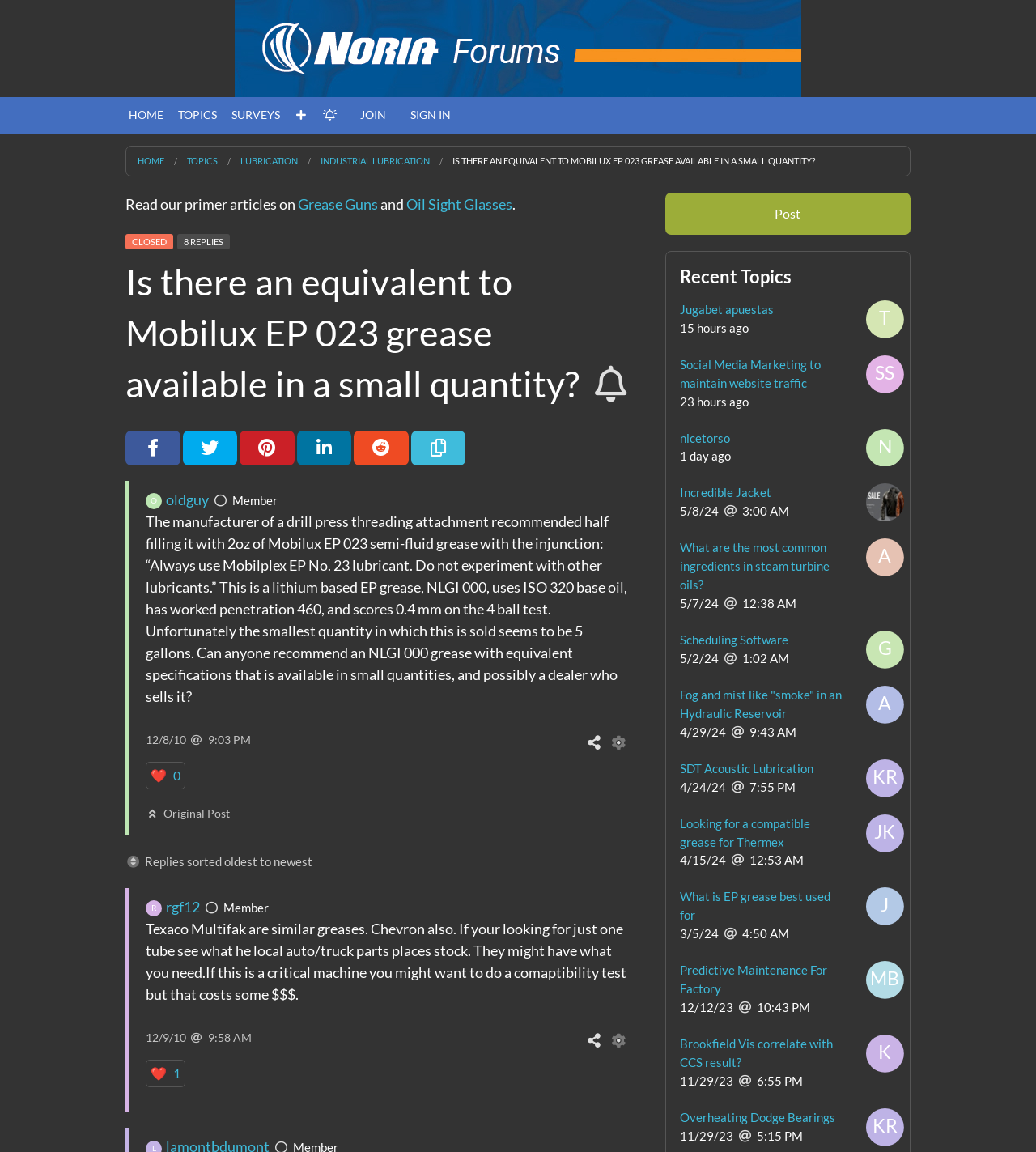Find the bounding box coordinates for the HTML element specified by: "aria-label="Manage"".

[0.588, 0.895, 0.606, 0.911]